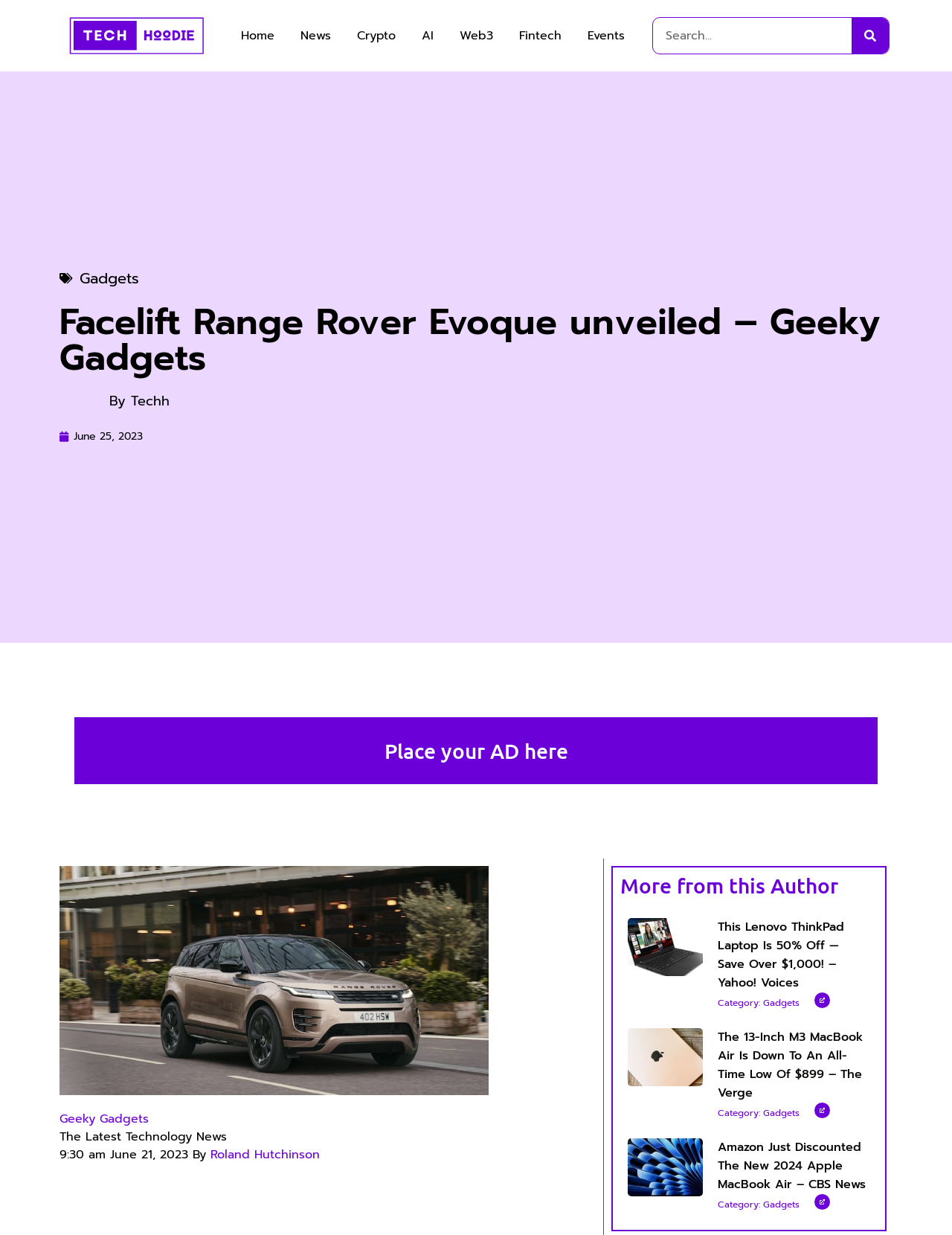Please identify the bounding box coordinates for the region that you need to click to follow this instruction: "Search for something".

[0.685, 0.014, 0.934, 0.044]